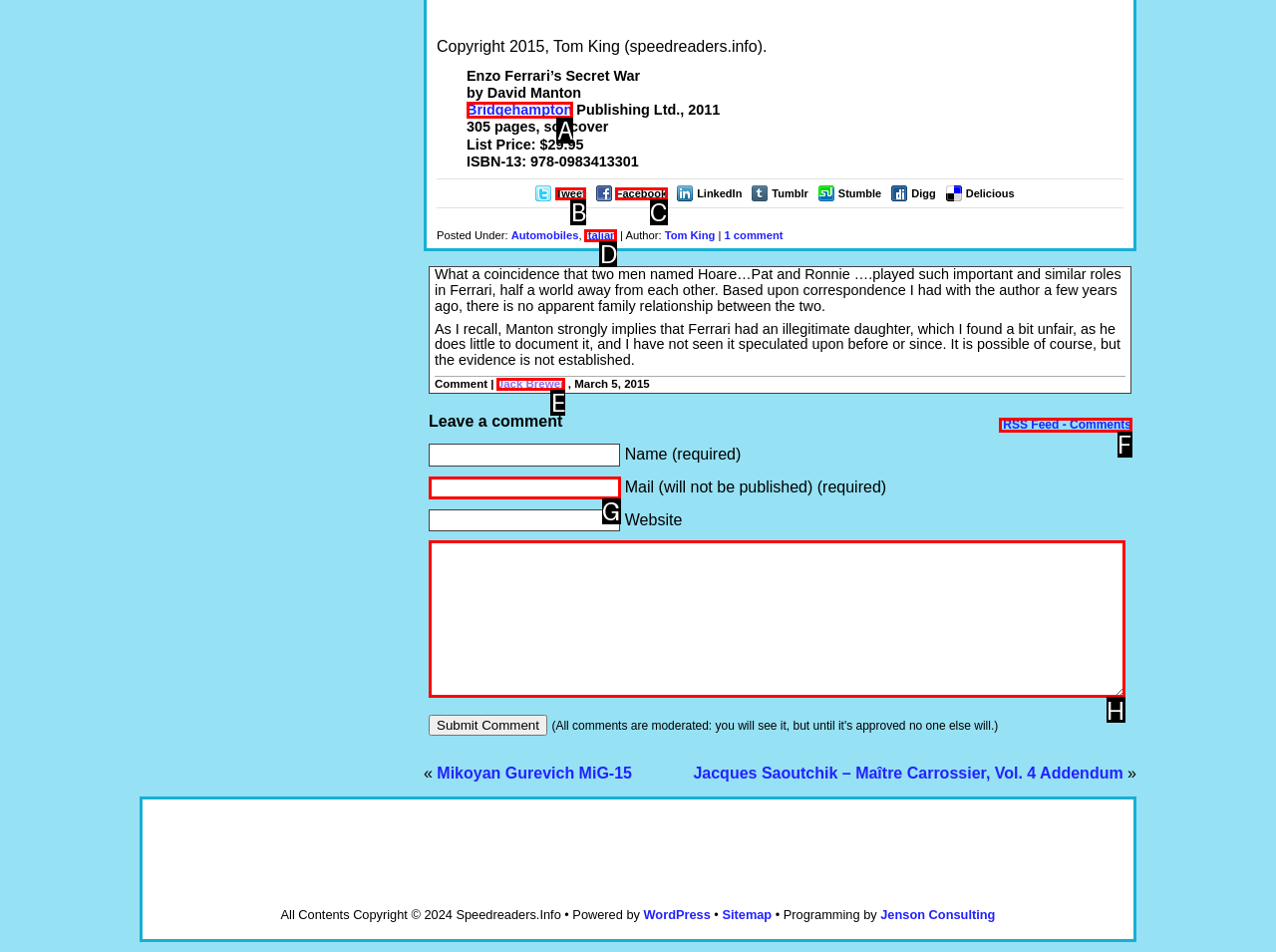Decide which UI element to click to accomplish the task: Click the 'Bridgehampton' link
Respond with the corresponding option letter.

A